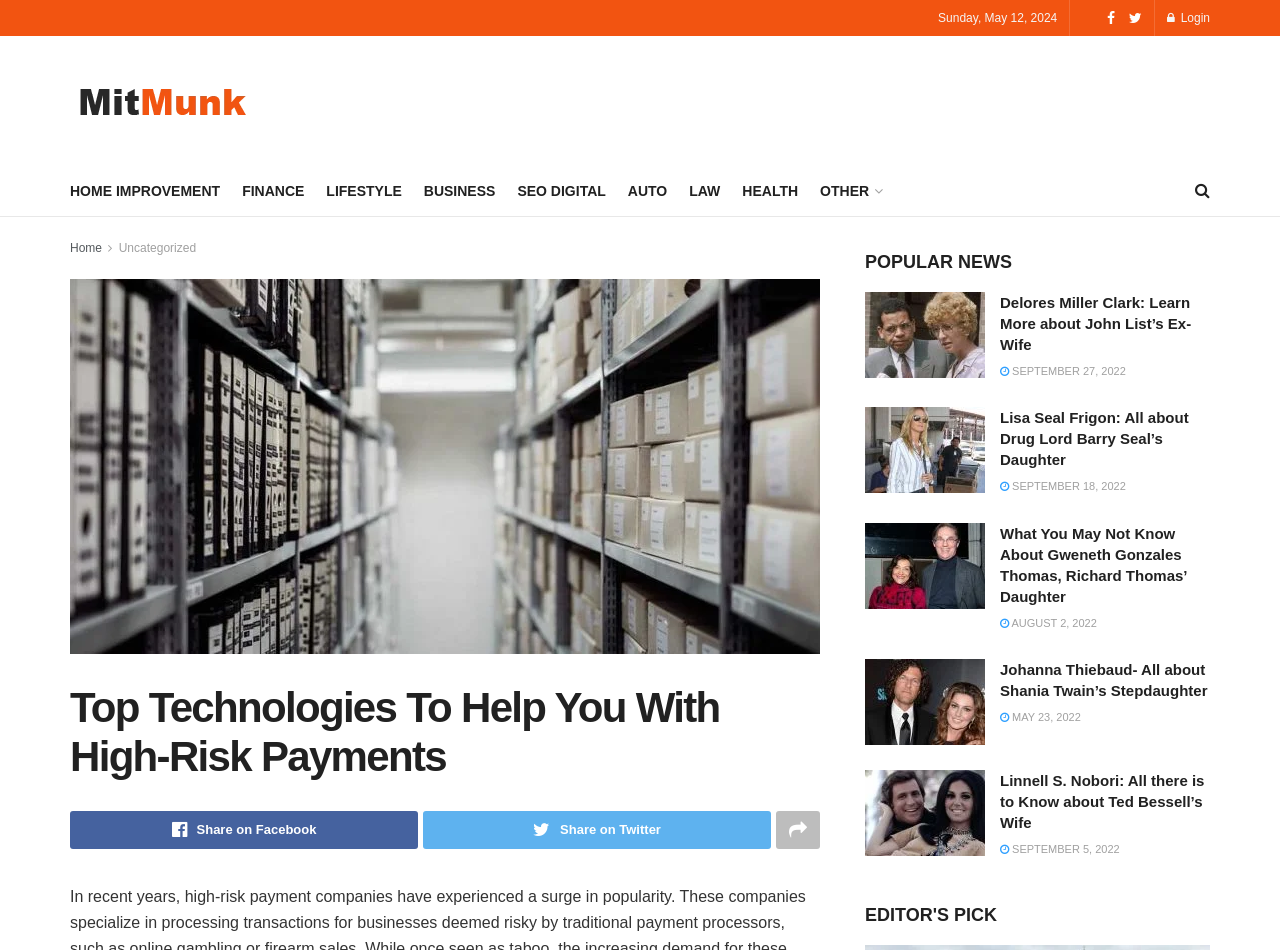Identify the bounding box coordinates of the area that should be clicked in order to complete the given instruction: "Click on the 'Login' button". The bounding box coordinates should be four float numbers between 0 and 1, i.e., [left, top, right, bottom].

[0.912, 0.0, 0.945, 0.038]